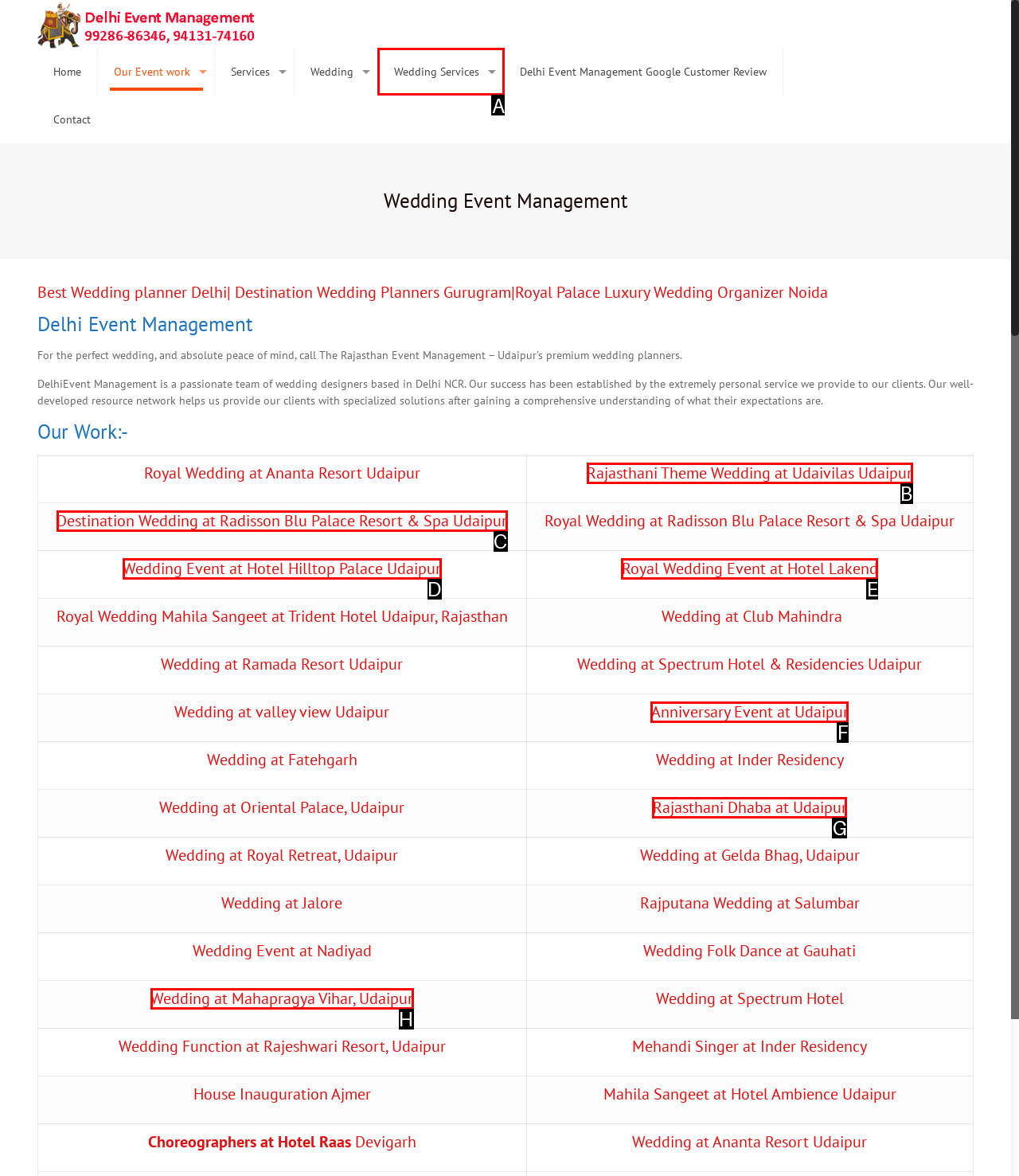Select the letter associated with the UI element you need to click to perform the following action: Explore 'Wedding Services'
Reply with the correct letter from the options provided.

A